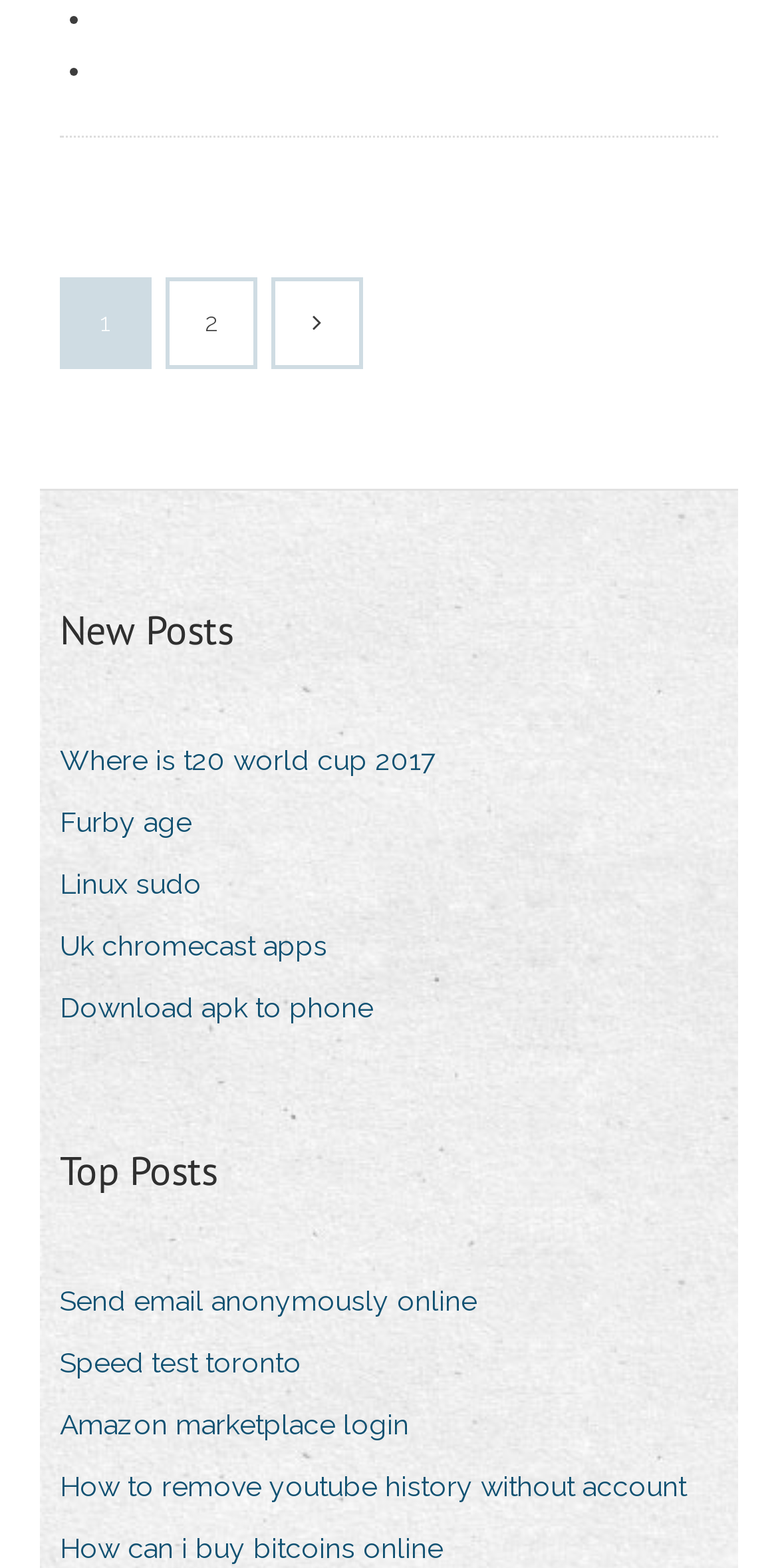Can you look at the image and give a comprehensive answer to the question:
How many links are in the Top Posts section?

I examined the webpage and found the section labeled 'Top Posts'. I counted the links in this section and found 4 links: 'Send email anonymously online', 'Speed test toronto', 'Amazon marketplace login', and 'How to remove youtube history without account'.